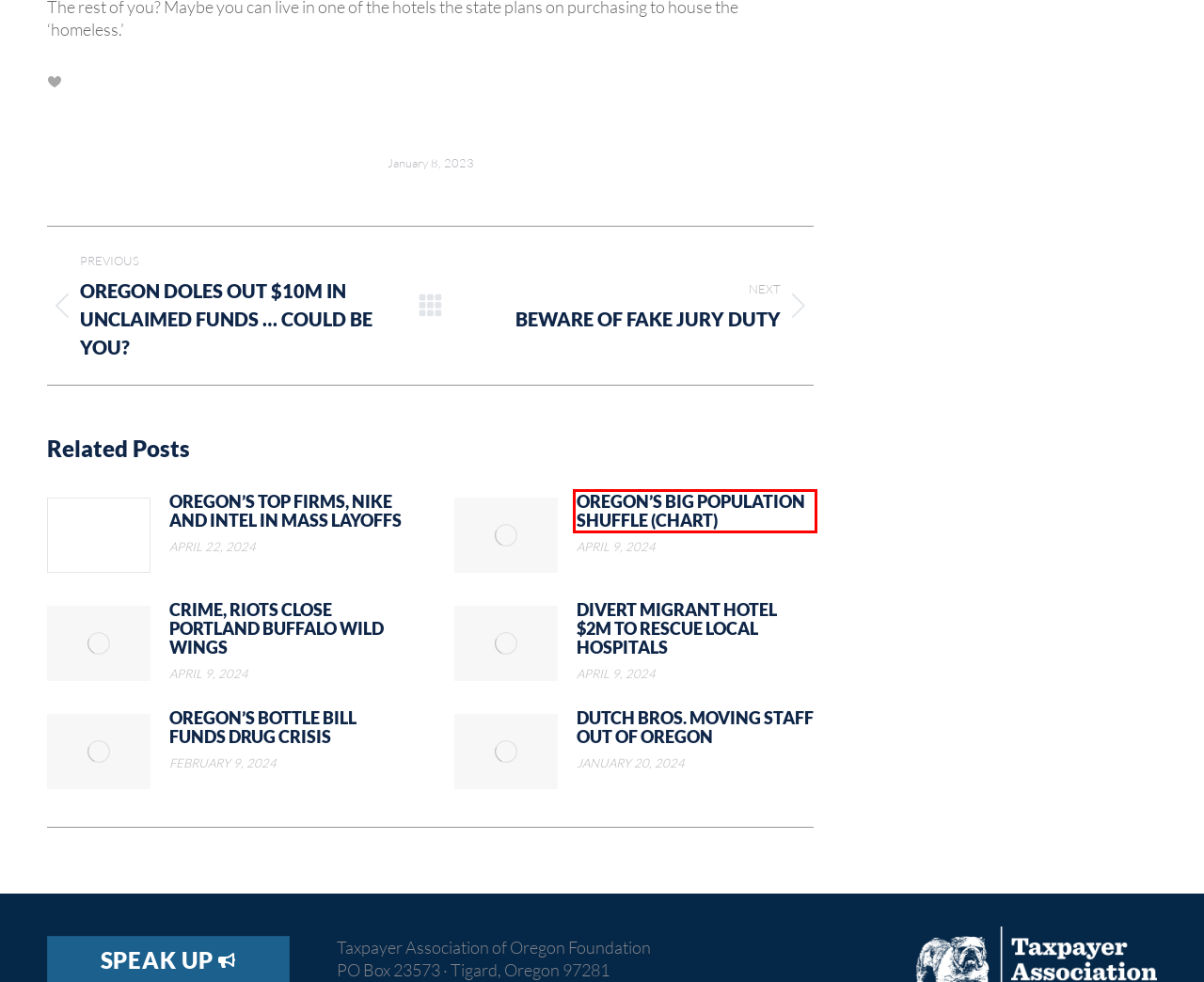A screenshot of a webpage is provided, featuring a red bounding box around a specific UI element. Identify the webpage description that most accurately reflects the new webpage after interacting with the selected element. Here are the candidates:
A. Oregon doles out $10M in unclaimed funds … could be you? – Oregon Tax News
B. January 8, 2023 – Oregon Tax News
C. Beware of fake jury duty – Oregon Tax News
D. Oregon’s big population shuffle (chart) – Oregon Tax News
E. Divert migrant hotel $2M to rescue local hospitals – Oregon Tax News
F. Crime, riots close Portland Buffalo Wild Wings – Oregon Tax News
G. Dutch Bros. moving staff out of Oregon – Oregon Tax News
H. Oregon’s bottle bill funds drug crisis – Oregon Tax News

D